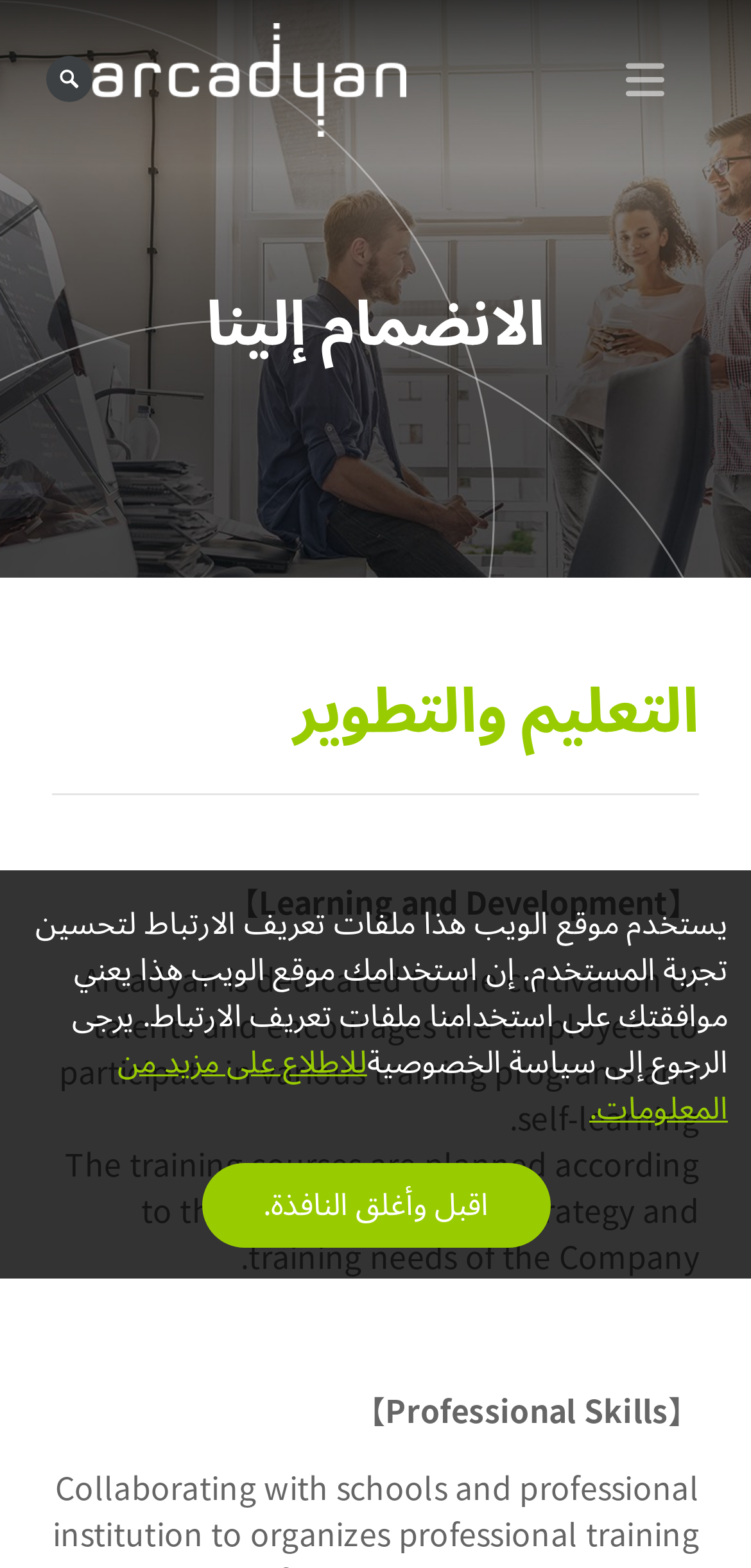What is the purpose of the training courses?
Using the information from the image, provide a comprehensive answer to the question.

The training courses are planned according to the survey on business strategy and training needs of the Company, as mentioned in the second paragraph under the 'Learning and Development' heading.